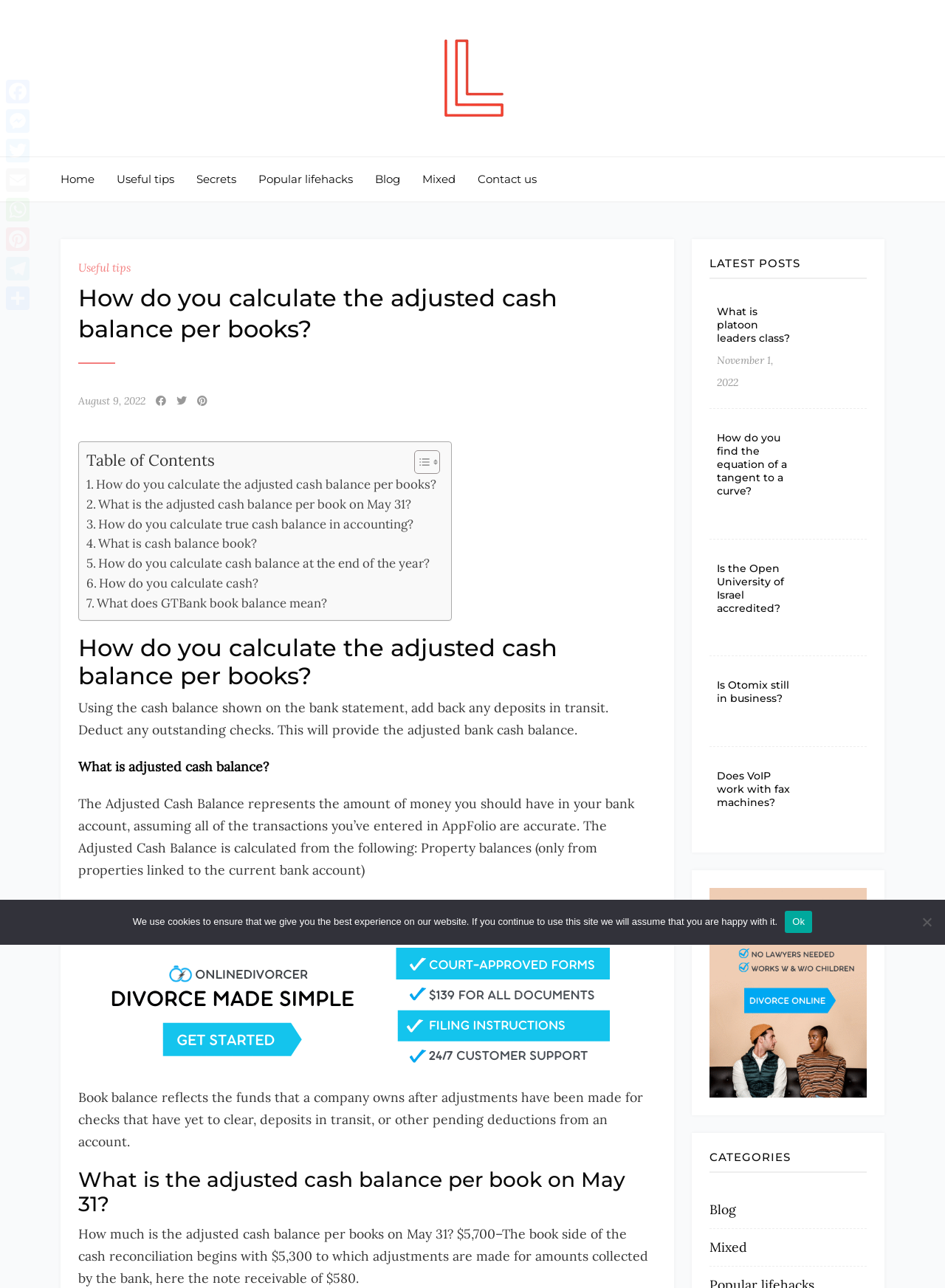Locate the bounding box coordinates of the element that should be clicked to fulfill the instruction: "View 'LATEST POSTS'".

[0.751, 0.199, 0.917, 0.217]